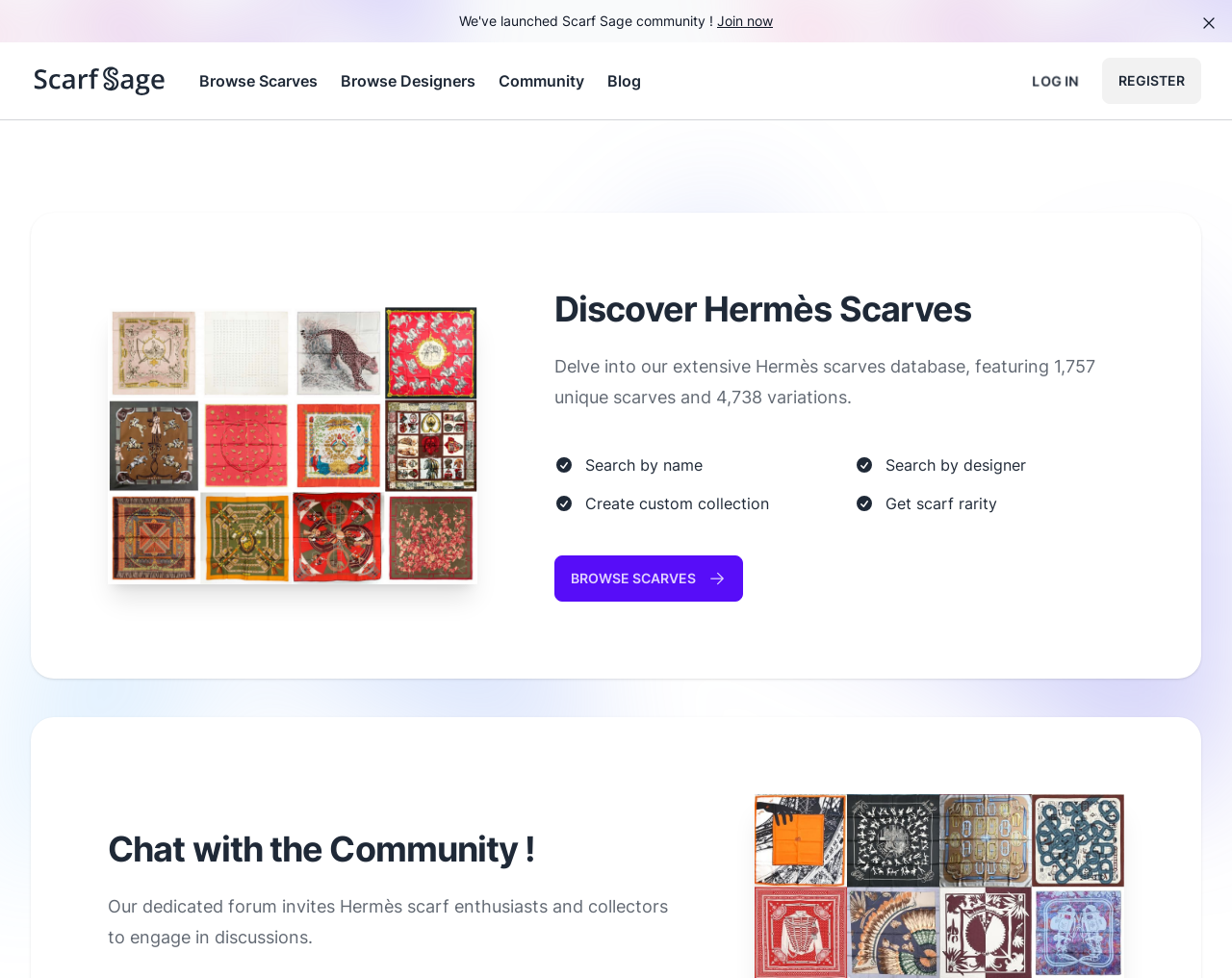Create a detailed description of the webpage's content and layout.

The webpage is dedicated to Hermès scarves and luxury fashion collections, with a focus on Scarf Sage, a comprehensive database of Hermès scarves. At the top right corner, there are links to "Join now", "LOG IN", and "REGISTER". Below these links, there is a search bar with an image of a magnifying glass, accompanied by the text "Search page hermes scarves". 

To the right of the search bar, there are four links: "Browse Scarves", "Browse Designers", "Community", and "Blog". These links are positioned horizontally, with "Browse Scarves" on the left and "Blog" on the right. 

Below these links, there is a large banner image featuring multiple Hermès scarves. Underneath the banner, there is a heading "Discover Hermès Scarves" followed by a paragraph of text describing the extensive database of Hermès scarves, with 1,757 unique scarves and 4,738 variations. 

On the left side of the page, there are four options: "Search by name", "Search by designer", "Create custom collection", and "Get scarf rarity". These options are stacked vertically, with "Search by name" at the top and "Get scarf rarity" at the bottom. 

To the right of these options, there is a prominent link "BROWSE SCARVES". Below this link, there is a heading "Chat with the Community!" followed by a paragraph of text inviting Hermès scarf enthusiasts and collectors to engage in discussions on the dedicated forum.